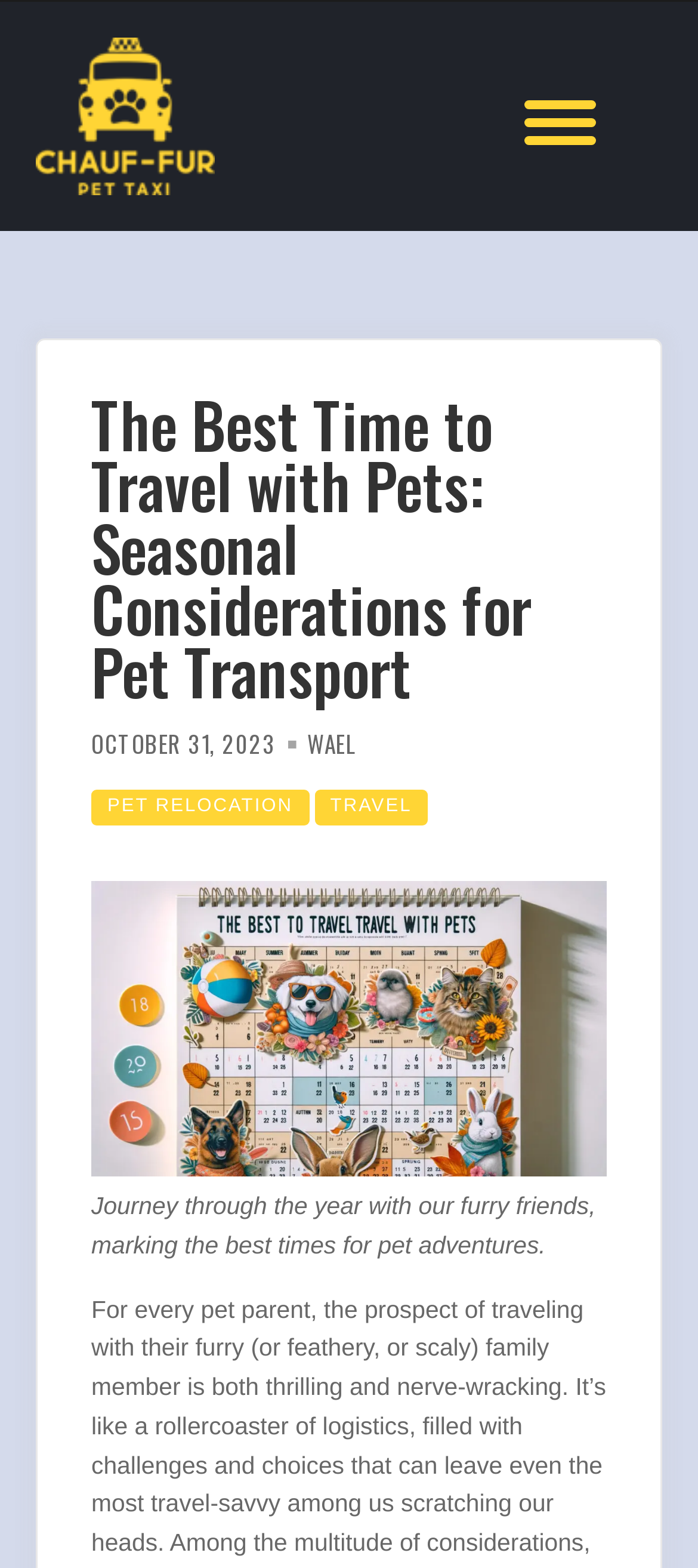Provide your answer to the question using just one word or phrase: What is the purpose of the button at the top right corner?

Toggle Navigation Menu